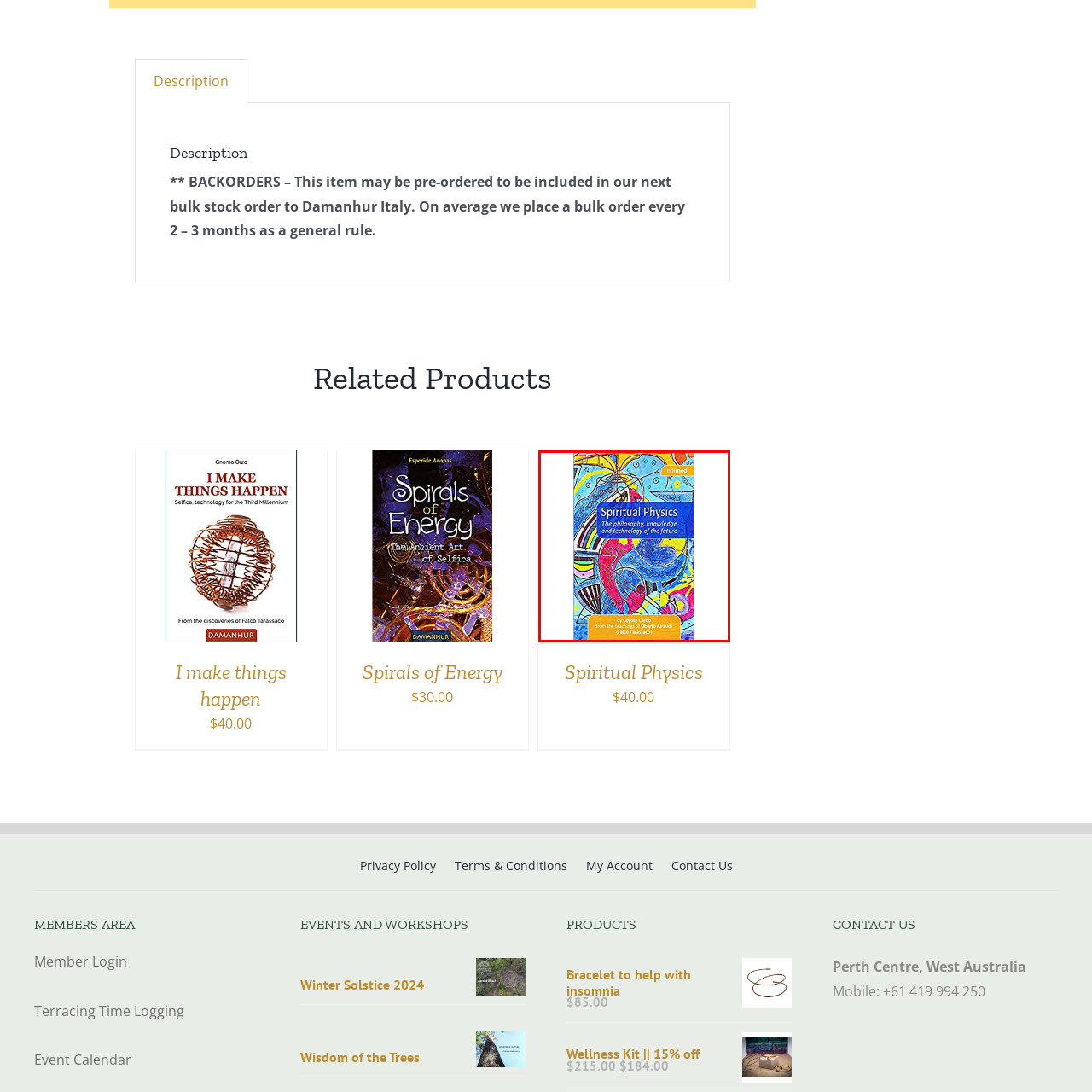Generate a comprehensive caption for the image that is marked by the red border.

The image features the cover of the book titled "Spiritual Physics: The philosophy, knowledge and technology of the future." This vibrant and colorful cover showcases an abstract design filled with swirling patterns and shapes, reflecting a theme of creativity and exploration. Prominently displayed at the top is the title in bold blue text, which captures the essence of the book's exploration of spiritual and philosophical concepts intertwined with innovative technologies. Below the title, the author's name, Coyote Cardo, is mentioned along with a note that the teachings are derived from Oberto Airaudi (known as Falco Tamanhos) at the bottom. This artistic representation invites readers to delve into the enlightening content of the book, which promises to offer insights into the convergence of spirituality and science. The overall aesthetic of the cover is eye-catching and thought-provoking, aligning with the book's themes.